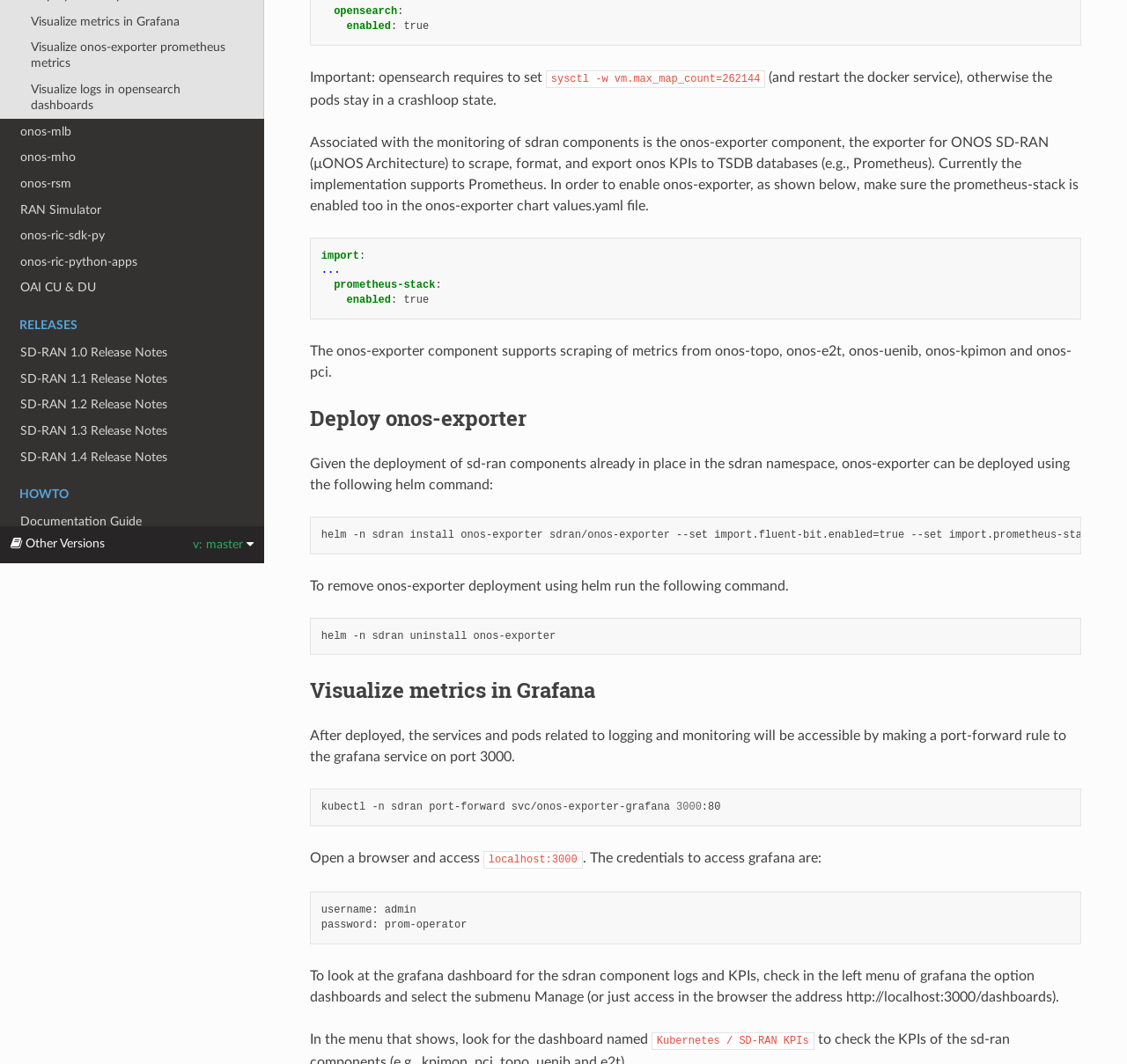Locate the bounding box for the described UI element: "0 Comments". Ensure the coordinates are four float numbers between 0 and 1, formatted as [left, top, right, bottom].

None